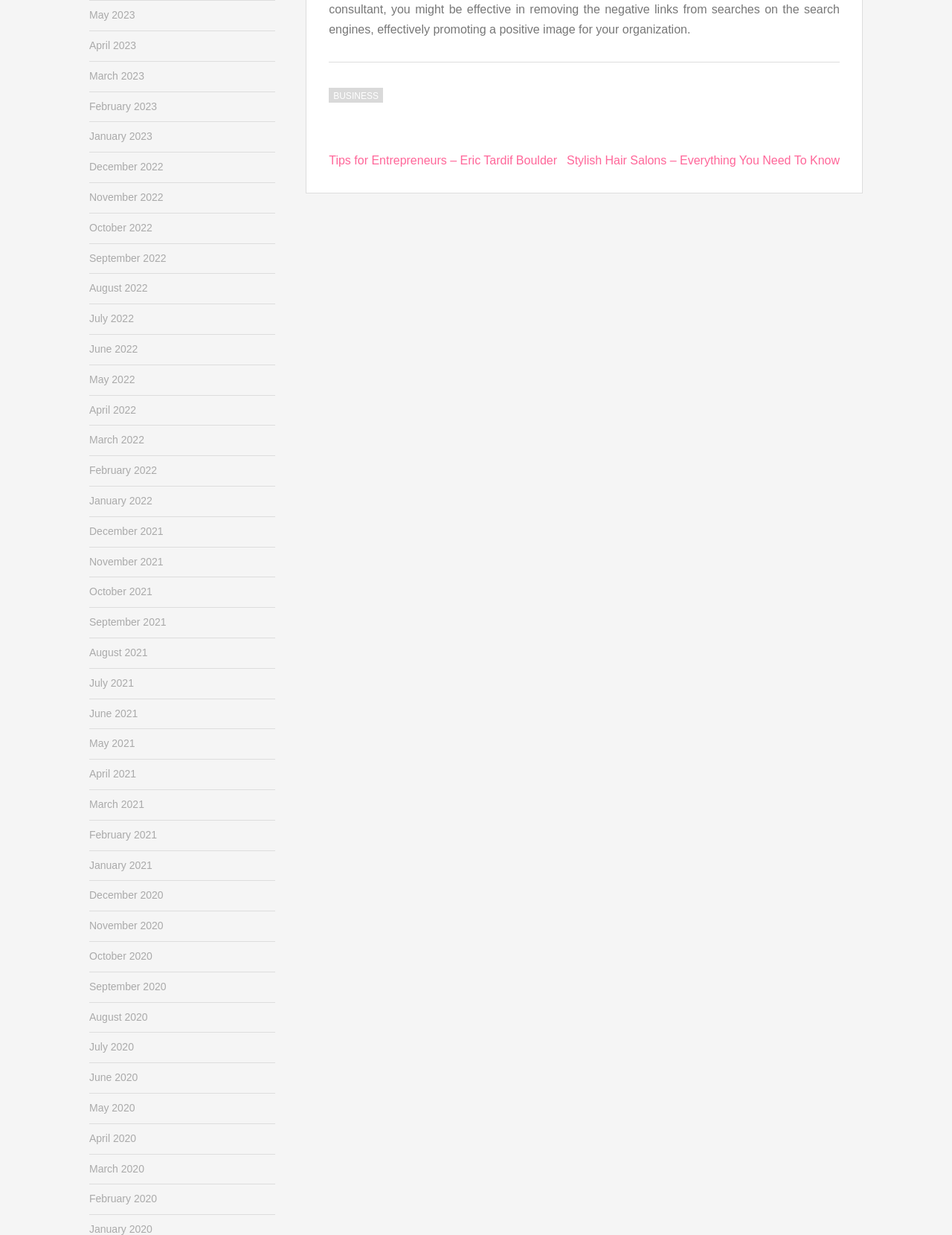Given the element description 1179, predict the bounding box coordinates for the UI element in the webpage screenshot. The format should be (top-left x, top-left y, bottom-right x, bottom-right y), and the values should be between 0 and 1.

None